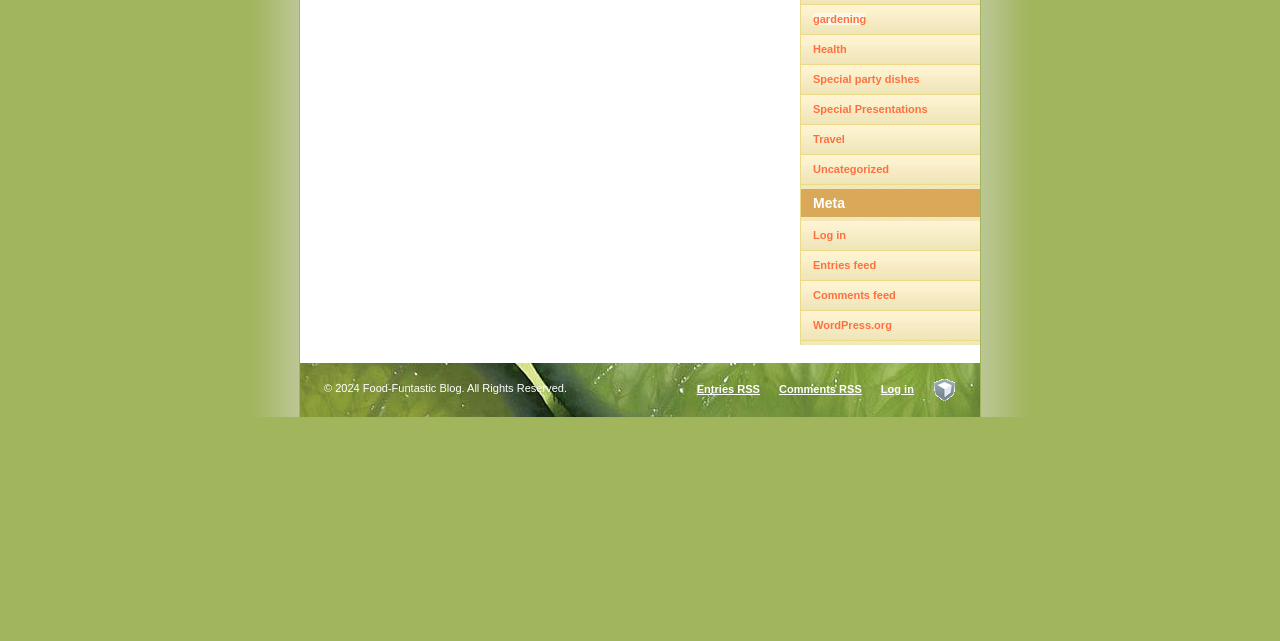Using the provided element description: "Special party dishes", determine the bounding box coordinates of the corresponding UI element in the screenshot.

[0.635, 0.114, 0.719, 0.132]